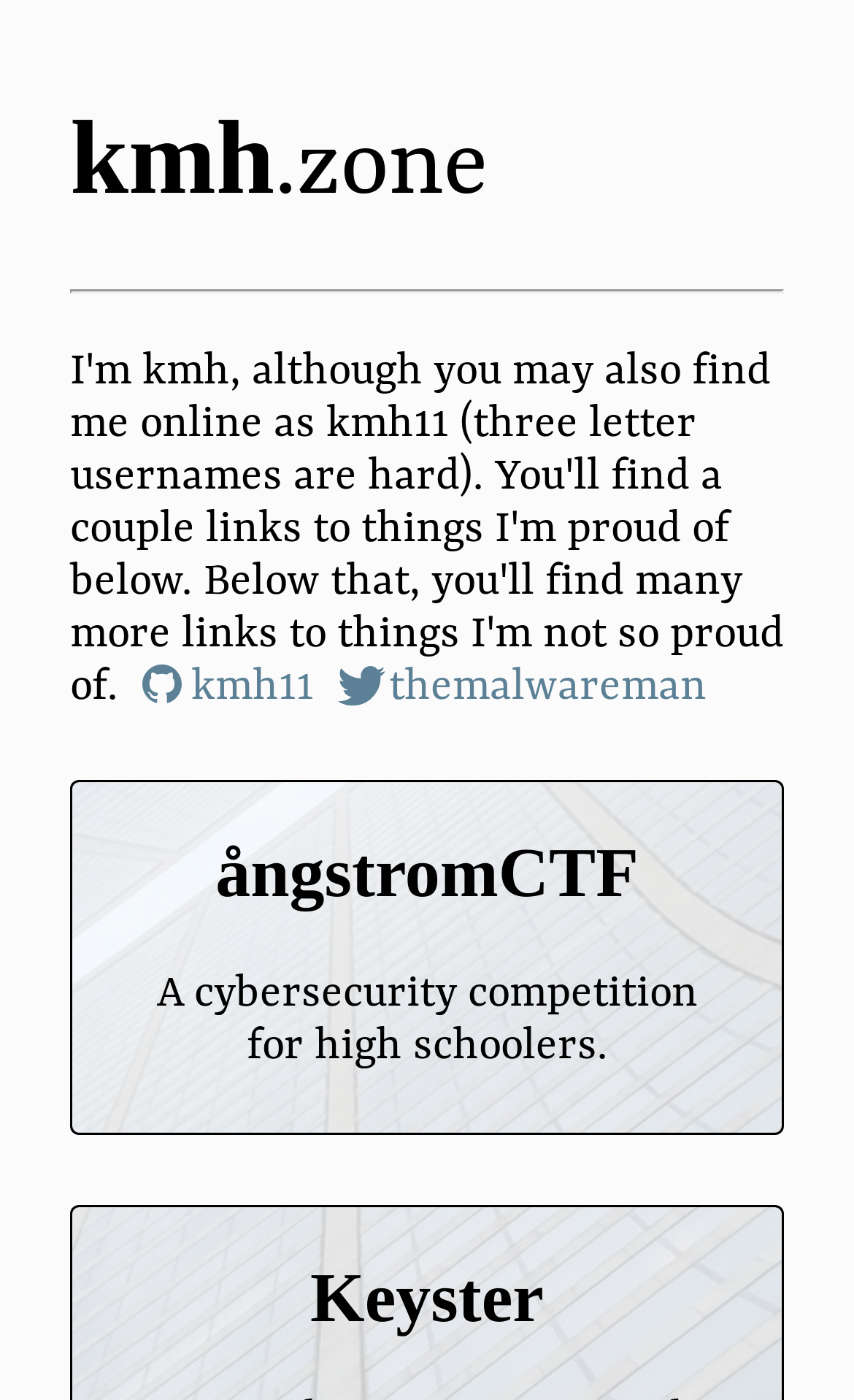Provide the bounding box coordinates for the UI element that is described by this text: "kmh11". The coordinates should be in the form of four float numbers between 0 and 1: [left, top, right, bottom].

[0.474, 0.489, 0.689, 0.528]